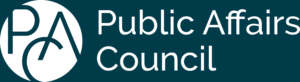Generate a detailed caption that encompasses all aspects of the image.

The image features the logo of the Public Affairs Council, presented in a modern and professional design. The logo prominently showcases the letters "PA" in a stylized format, conveyed against a clean background. Below the initials, the full name "Public Affairs Council" is displayed, reflecting the organization's focus on advocacy and public relations. This logo represents the Council's role in promoting effective public affairs strategies and is likely used across various communications to signify its membership and initiatives.